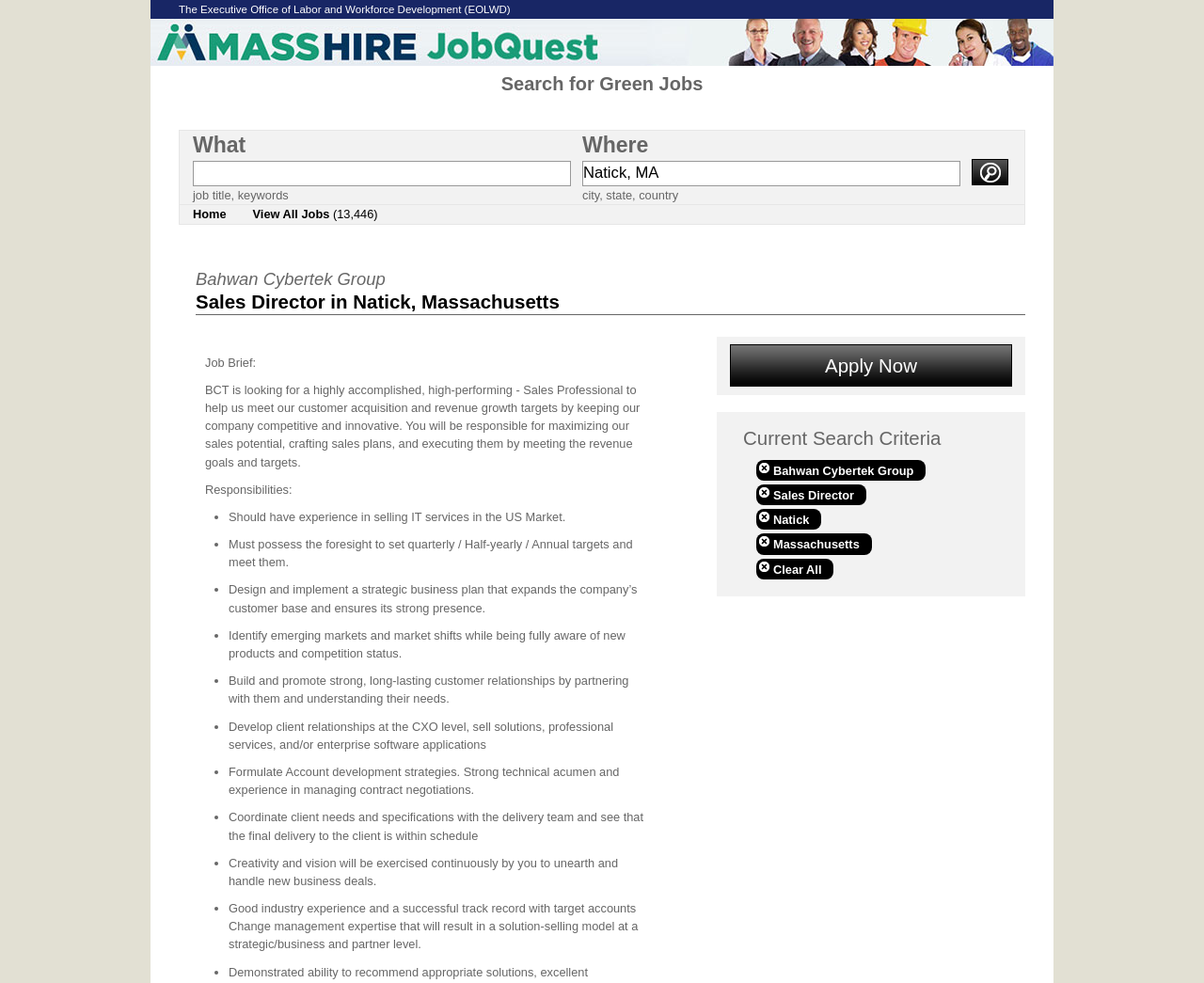What is the action that can be taken by clicking the button at the bottom of the search form?
Refer to the image and give a detailed response to the question.

The button at the bottom of the search form is labeled 'search', and clicking it will initiate a search based on the criteria entered in the form.